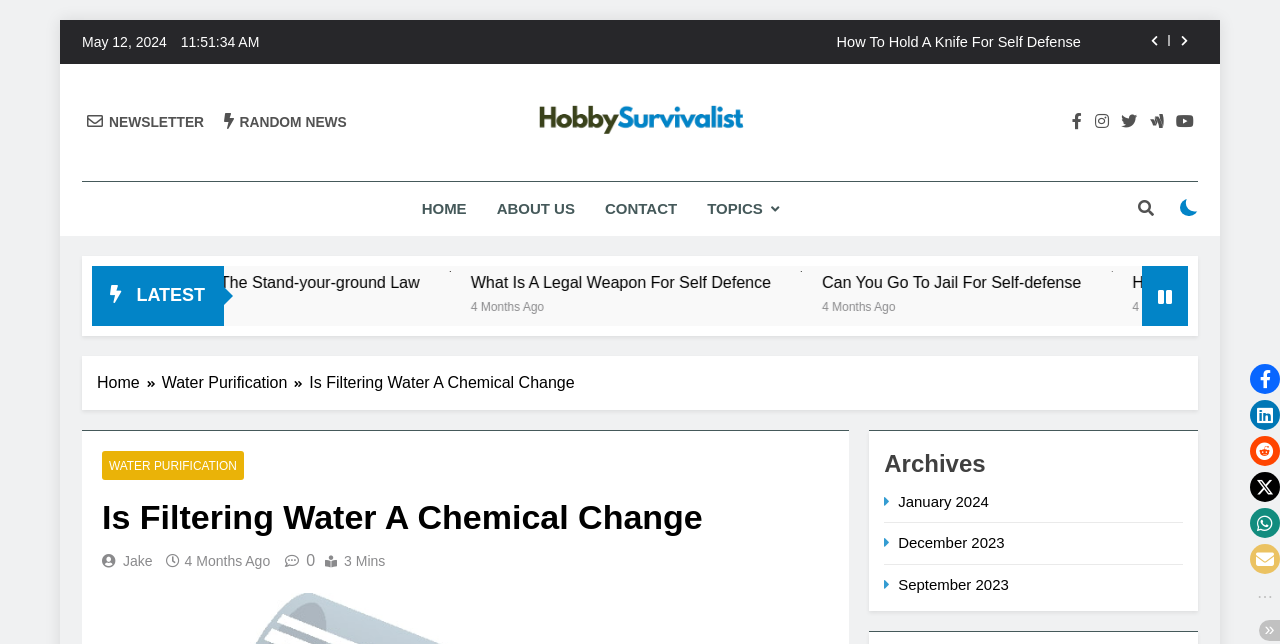Determine the bounding box coordinates for the element that should be clicked to follow this instruction: "Click on the 'Share on Facebook' button". The coordinates should be given as four float numbers between 0 and 1, in the format [left, top, right, bottom].

[0.977, 0.566, 1.0, 0.612]